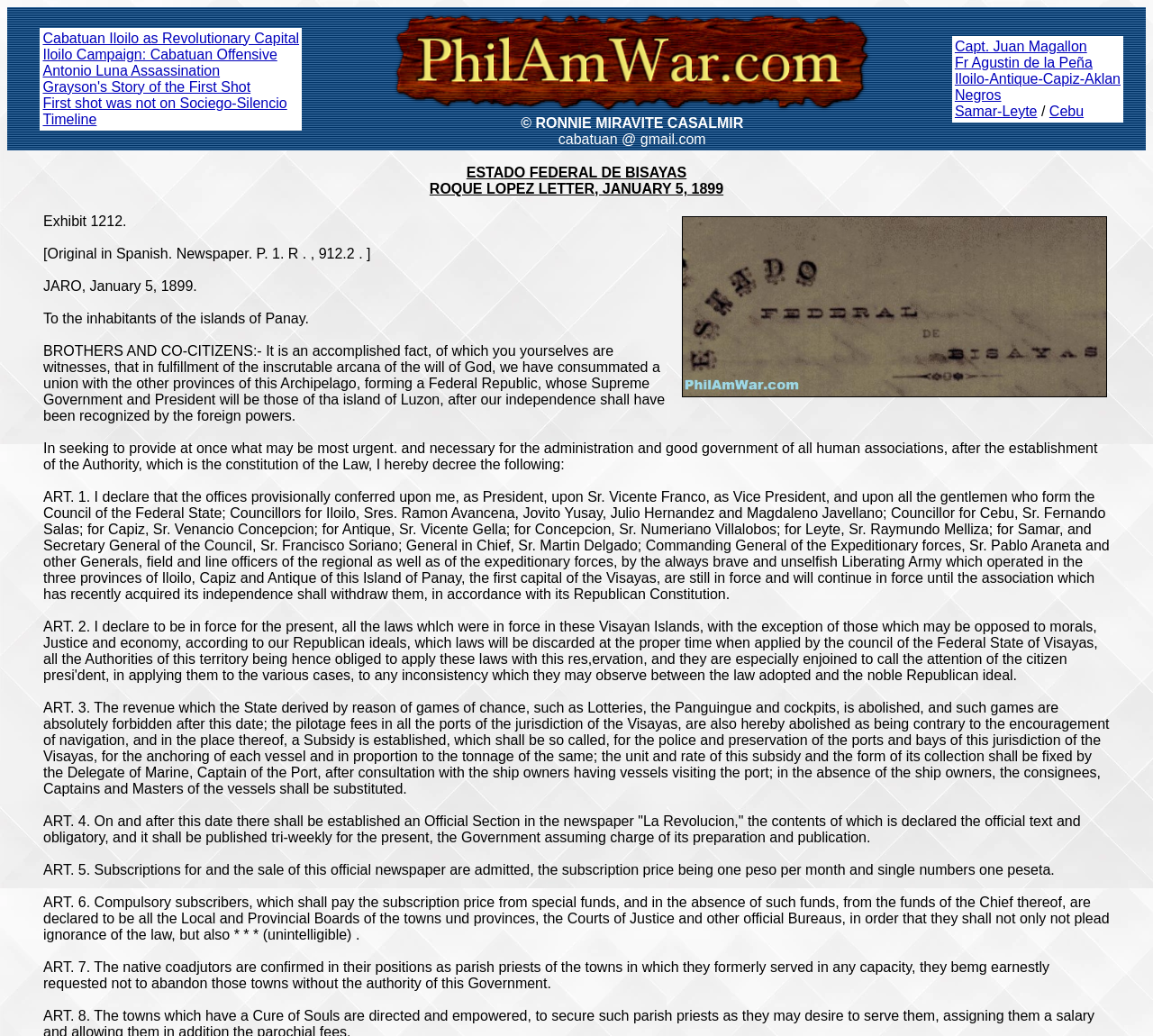Can you identify the bounding box coordinates of the clickable region needed to carry out this instruction: 'Visit the Wellcome Sanger Institute's Youtube channel'? The coordinates should be four float numbers within the range of 0 to 1, stated as [left, top, right, bottom].

None